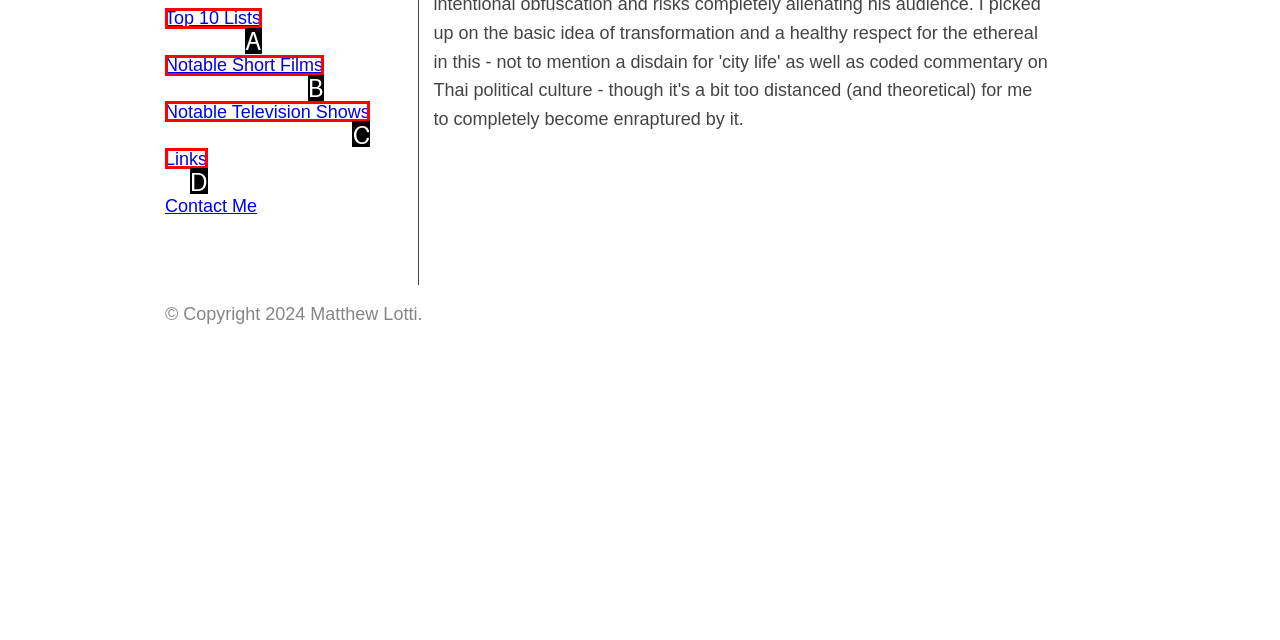Based on the provided element description: English, identify the best matching HTML element. Respond with the corresponding letter from the options shown.

None